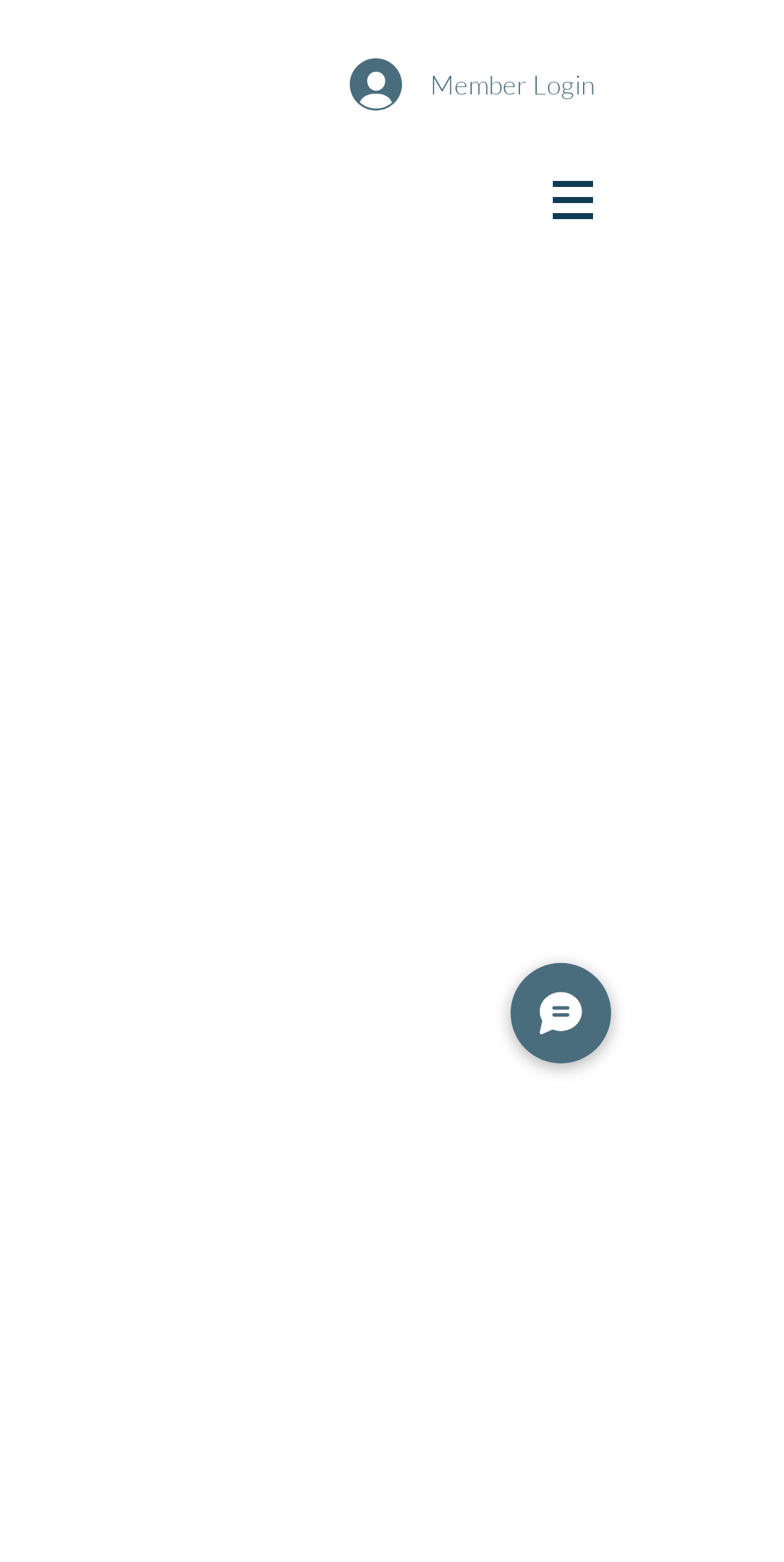Please give a concise answer to this question using a single word or phrase: 
How many navigation menus are present on the webpage?

One